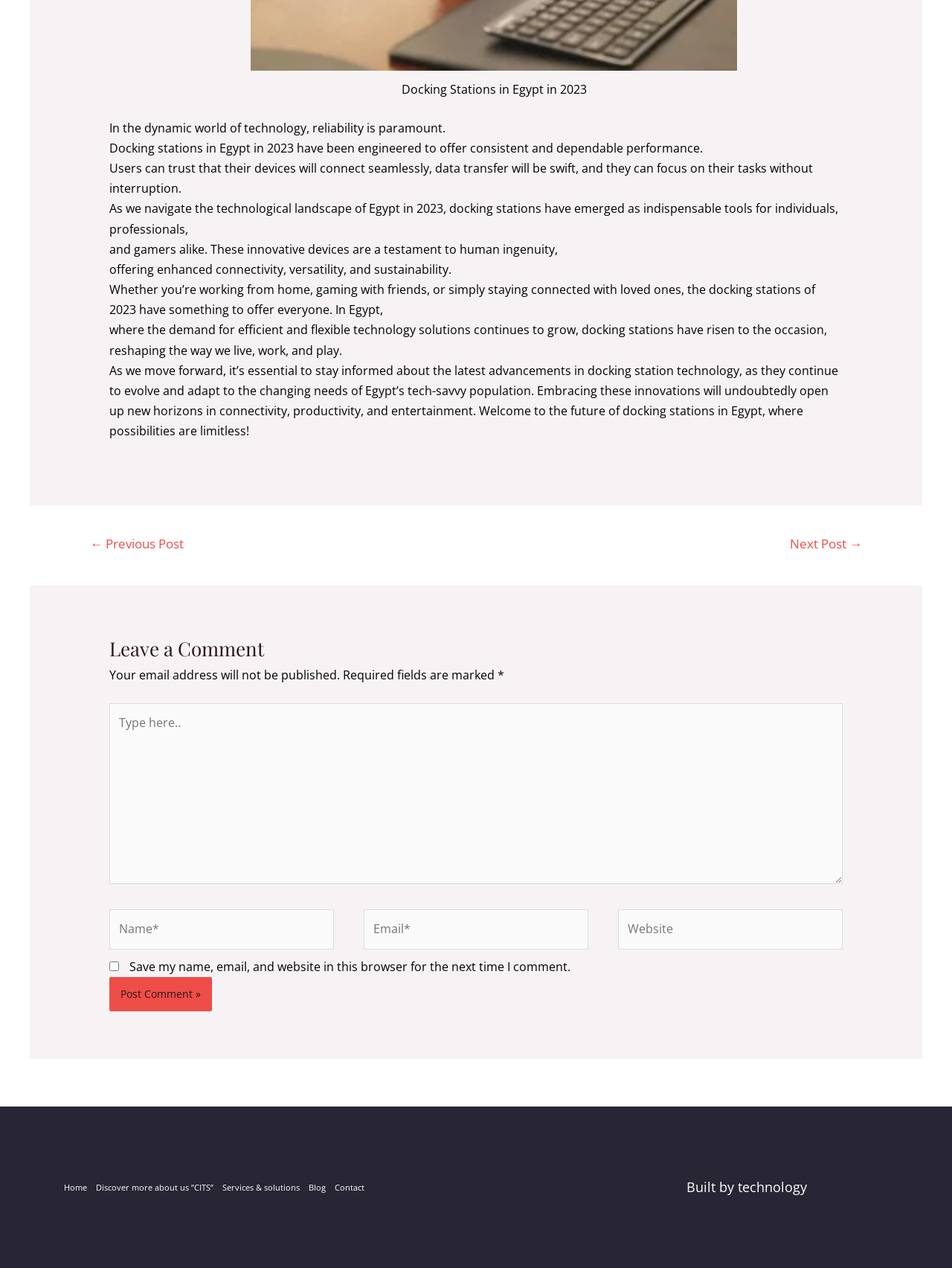Pinpoint the bounding box coordinates of the clickable element needed to complete the instruction: "Type a comment in the text box". The coordinates should be provided as four float numbers between 0 and 1: [left, top, right, bottom].

[0.115, 0.555, 0.885, 0.697]